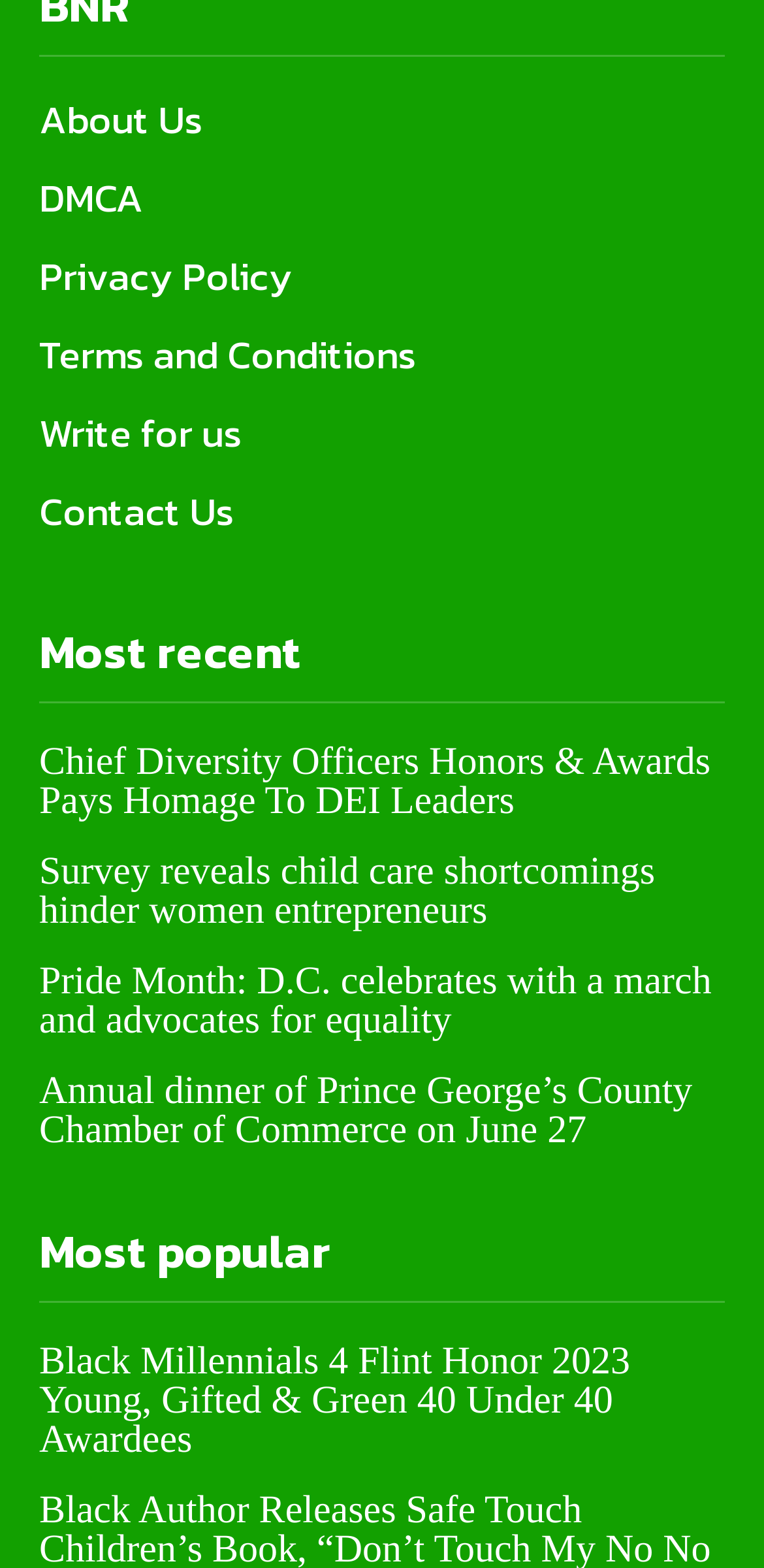What is the title of the third article in the 'Most recent' section?
Using the visual information, answer the question in a single word or phrase.

Survey reveals child care shortcomings hinder women entrepreneurs